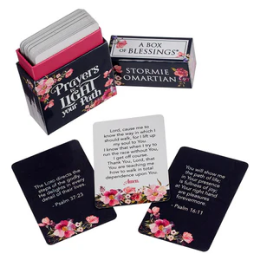What is the background color of each prayer card?
Can you offer a detailed and complete answer to this question?

The caption describes each prayer card as being elegantly crafted with a dark background and colorful floral embellishments, creating a visually appealing and meaningful resource for daily prayer and reflection.